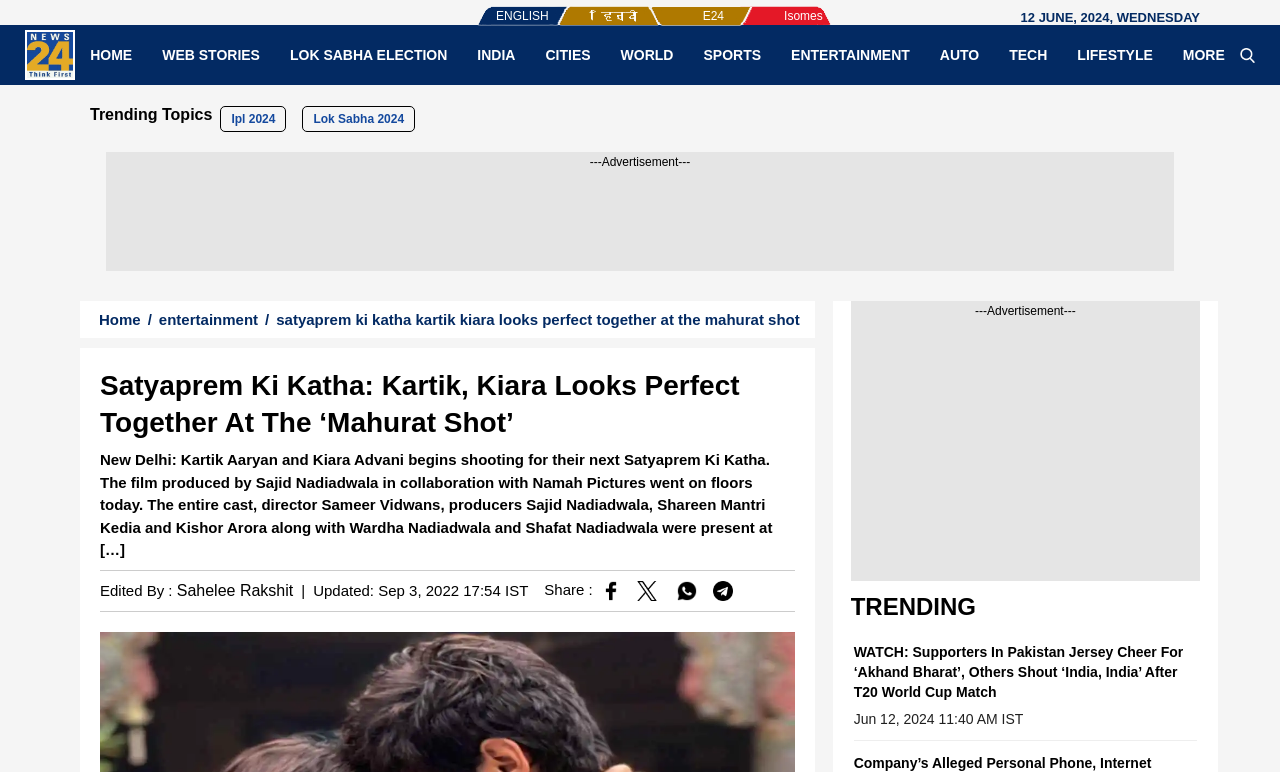Find the bounding box coordinates for the area that should be clicked to accomplish the instruction: "Click on the 'HOME' link".

[0.059, 0.059, 0.115, 0.083]